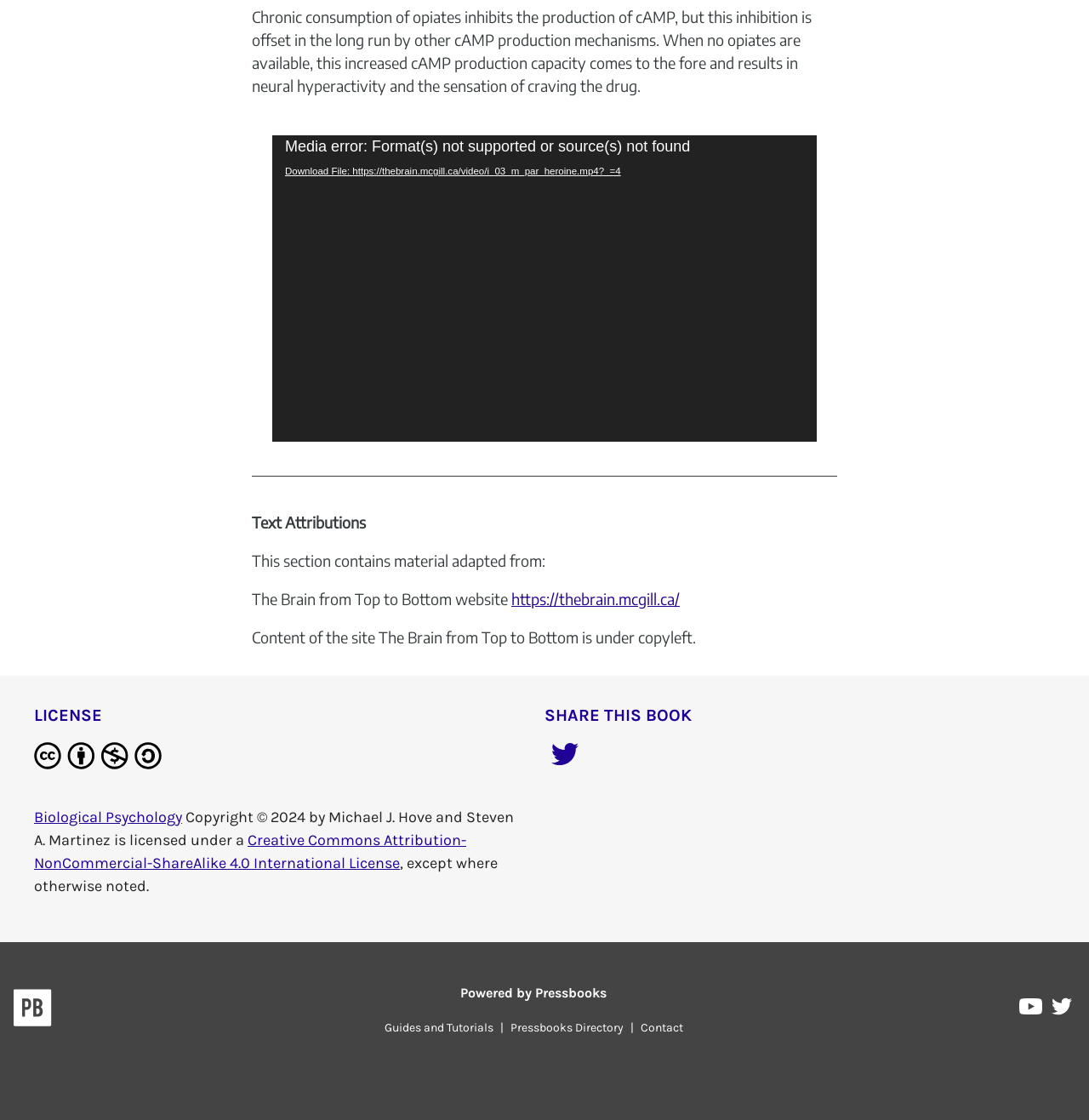Identify the bounding box coordinates of the area that should be clicked in order to complete the given instruction: "Download the video file". The bounding box coordinates should be four float numbers between 0 and 1, i.e., [left, top, right, bottom].

[0.25, 0.143, 0.75, 0.164]